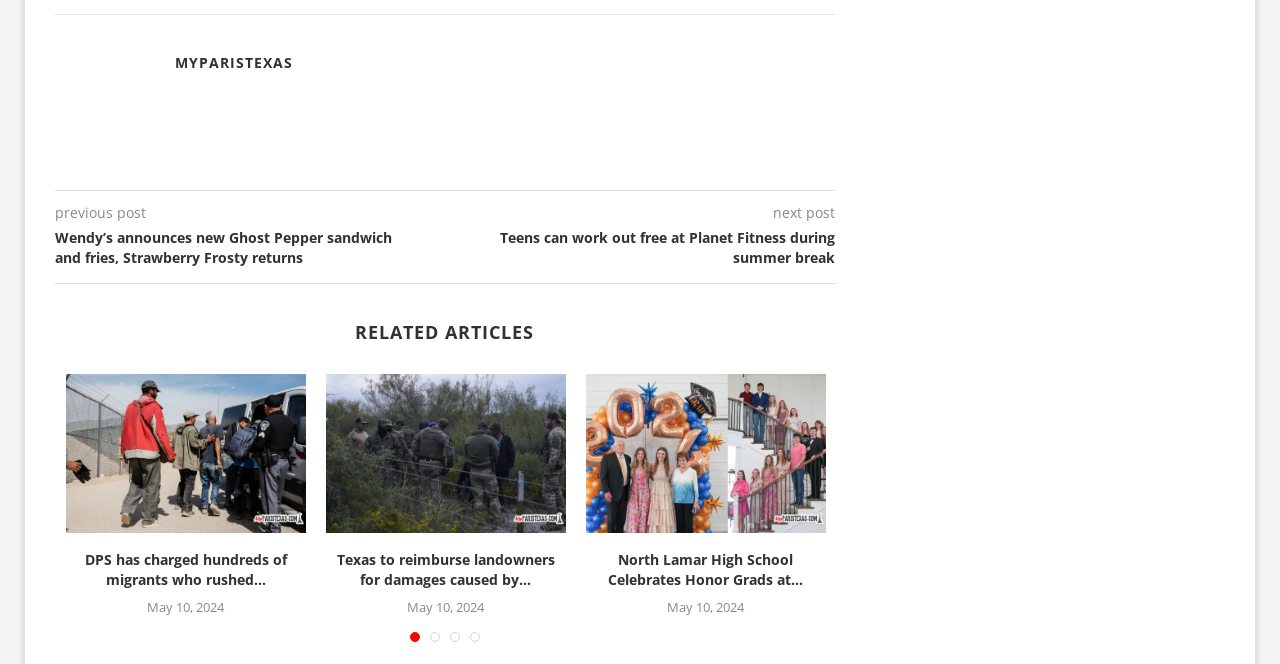Give a one-word or one-phrase response to the question: 
What is the date of the articles?

May 10, 2024